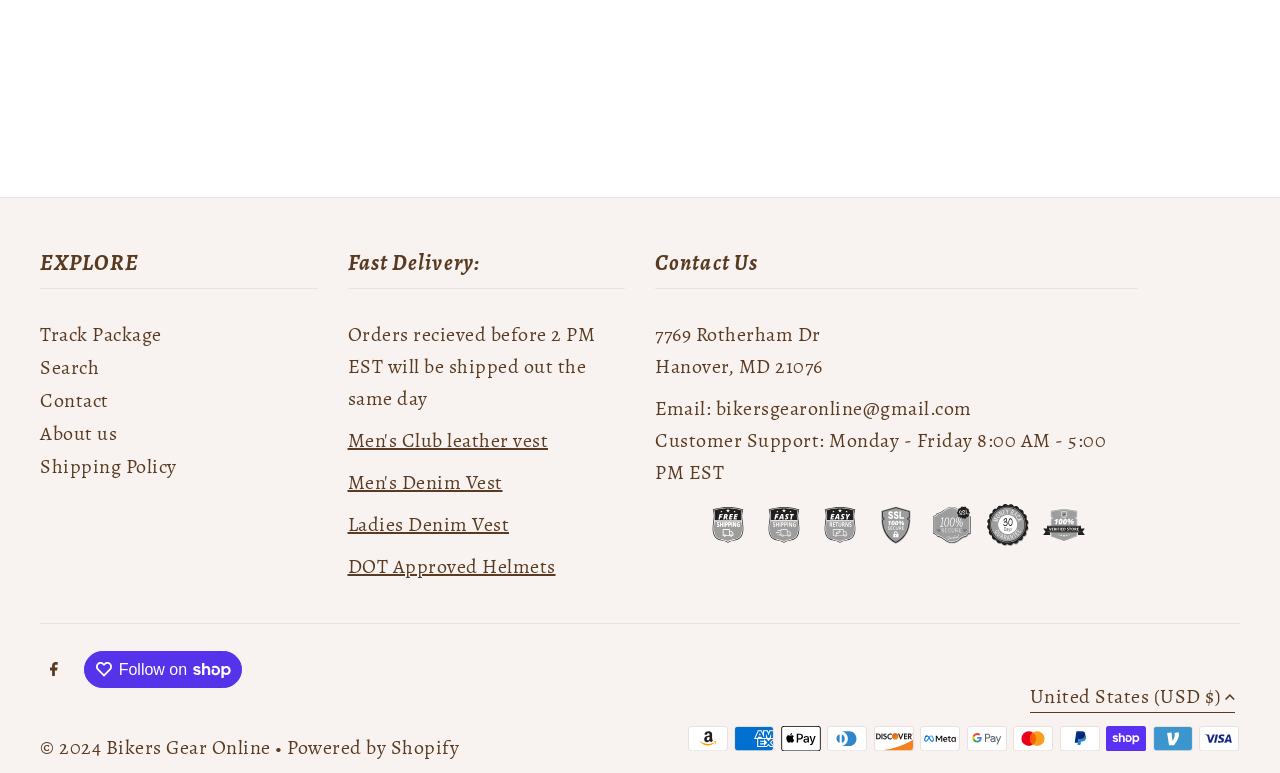Provide the bounding box coordinates for the area that should be clicked to complete the instruction: "Search for products".

[0.031, 0.458, 0.077, 0.493]